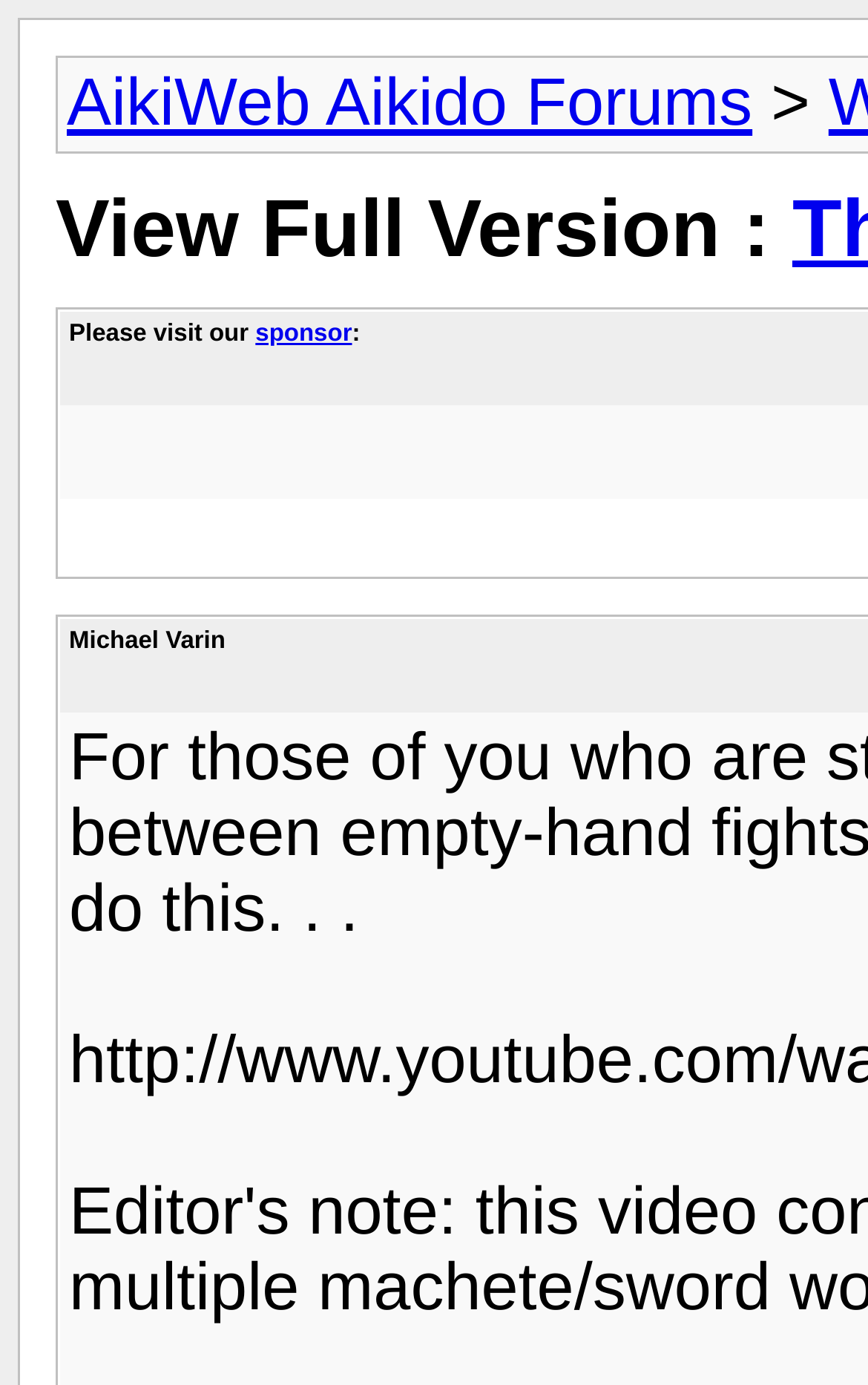Refer to the image and provide an in-depth answer to the question: 
Who is the sponsor mentioned on the webpage?

I looked at the link element with the text 'sponsor' and the surrounding text, but it does not specify who the sponsor is. It only mentions that one should visit the sponsor.